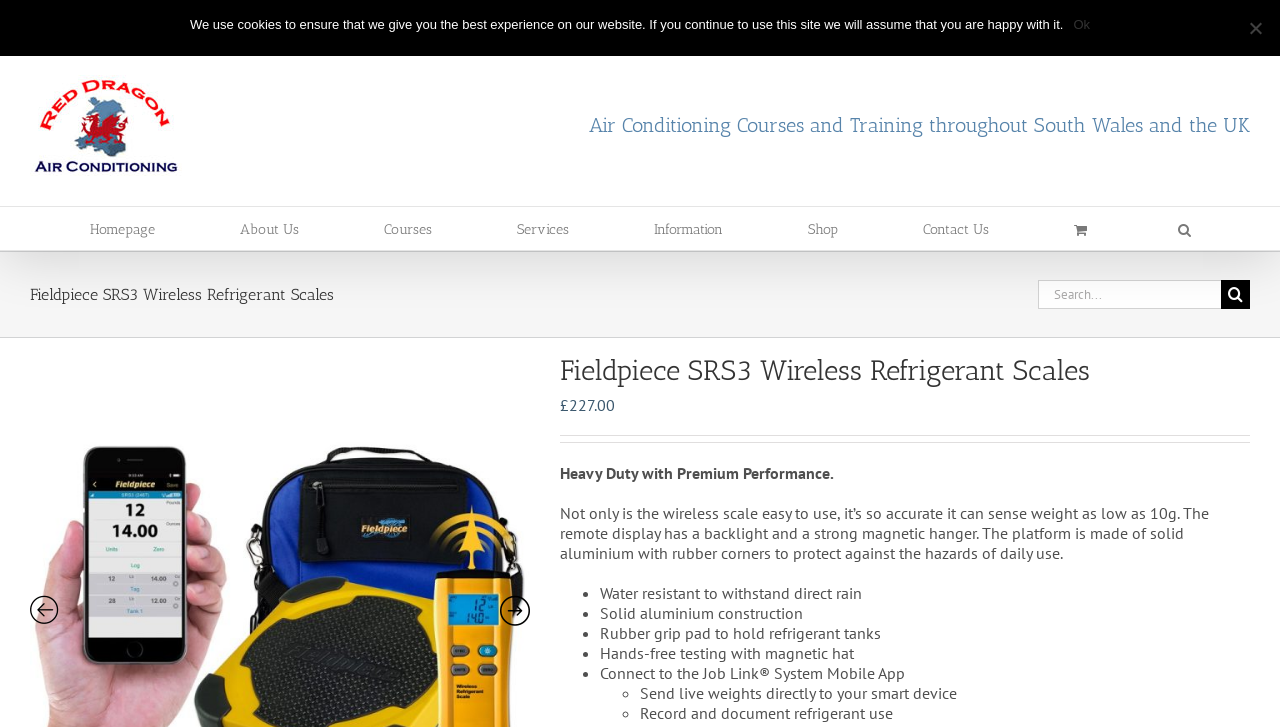Give a one-word or one-phrase response to the question:
What is the price of the Fieldpiece SRS3 Wireless Refrigerant Scales?

£227.00